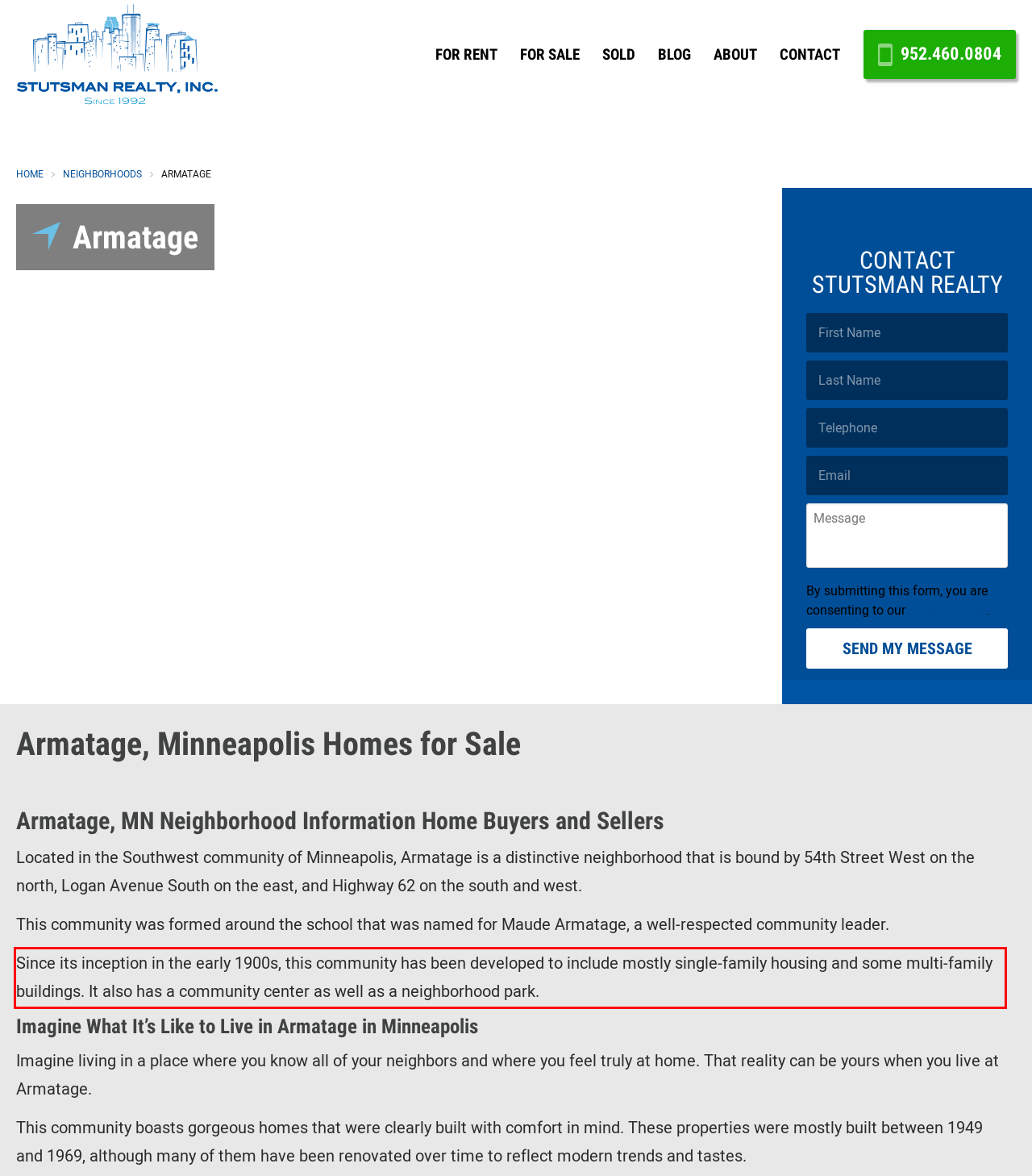Given a screenshot of a webpage, locate the red bounding box and extract the text it encloses.

Since its inception in the early 1900s, this community has been developed to include mostly single-family housing and some multi-family buildings. It also has a community center as well as a neighborhood park.